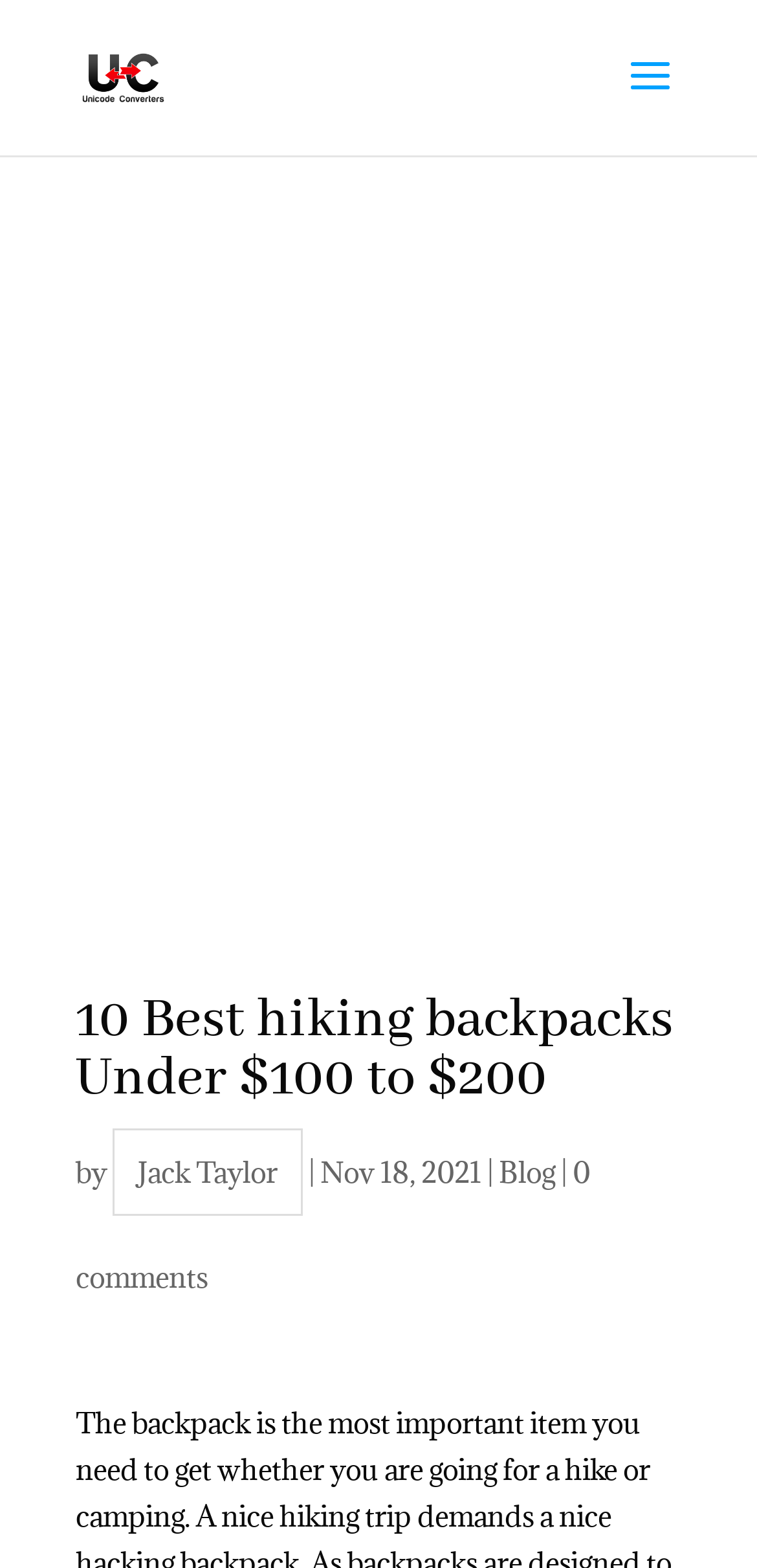Please provide a comprehensive answer to the question below using the information from the image: How many authors are mentioned on this webpage?

I found the author's name 'Jack Taylor' mentioned on the webpage, which is linked to the text 'by'.